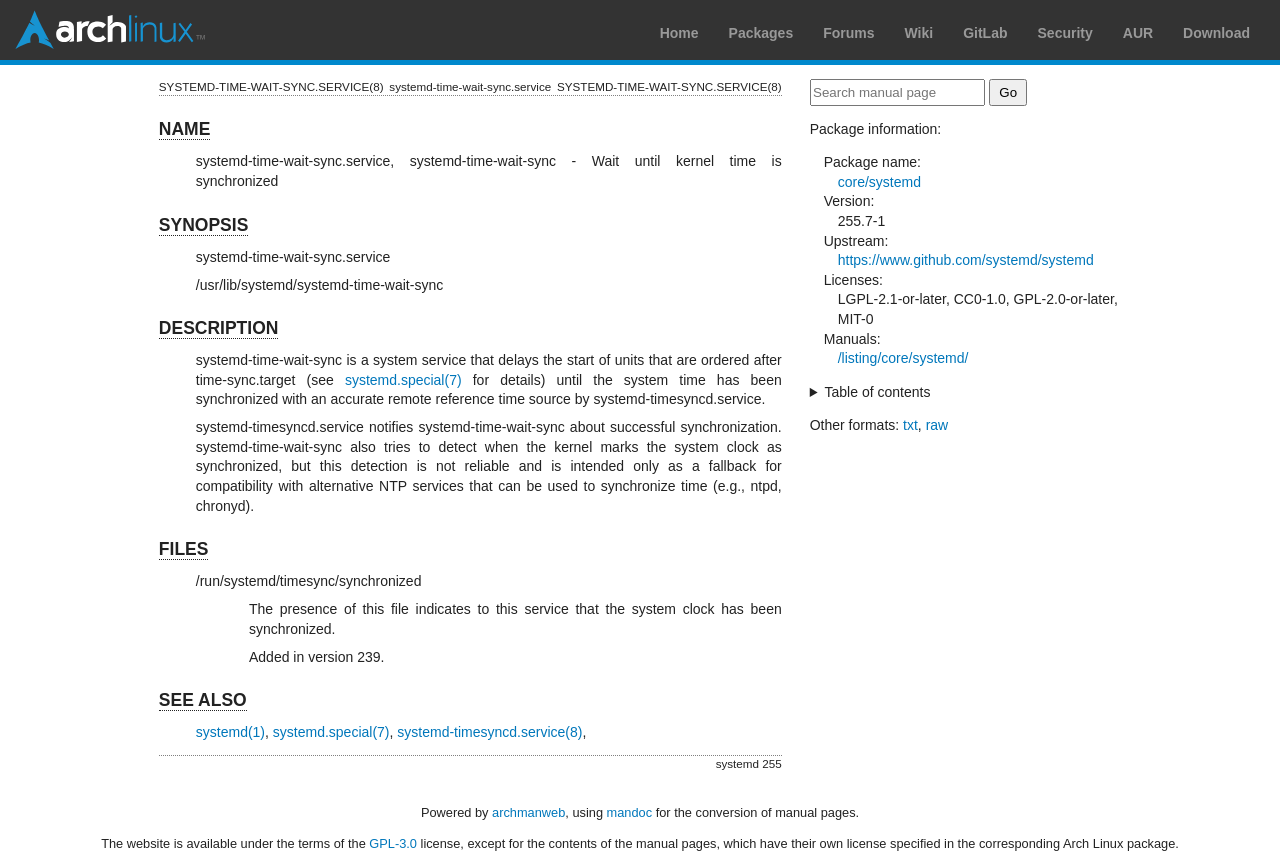Identify the bounding box coordinates of the section that should be clicked to achieve the task described: "Read chapter 1 of At the Mountains of Madness".

None